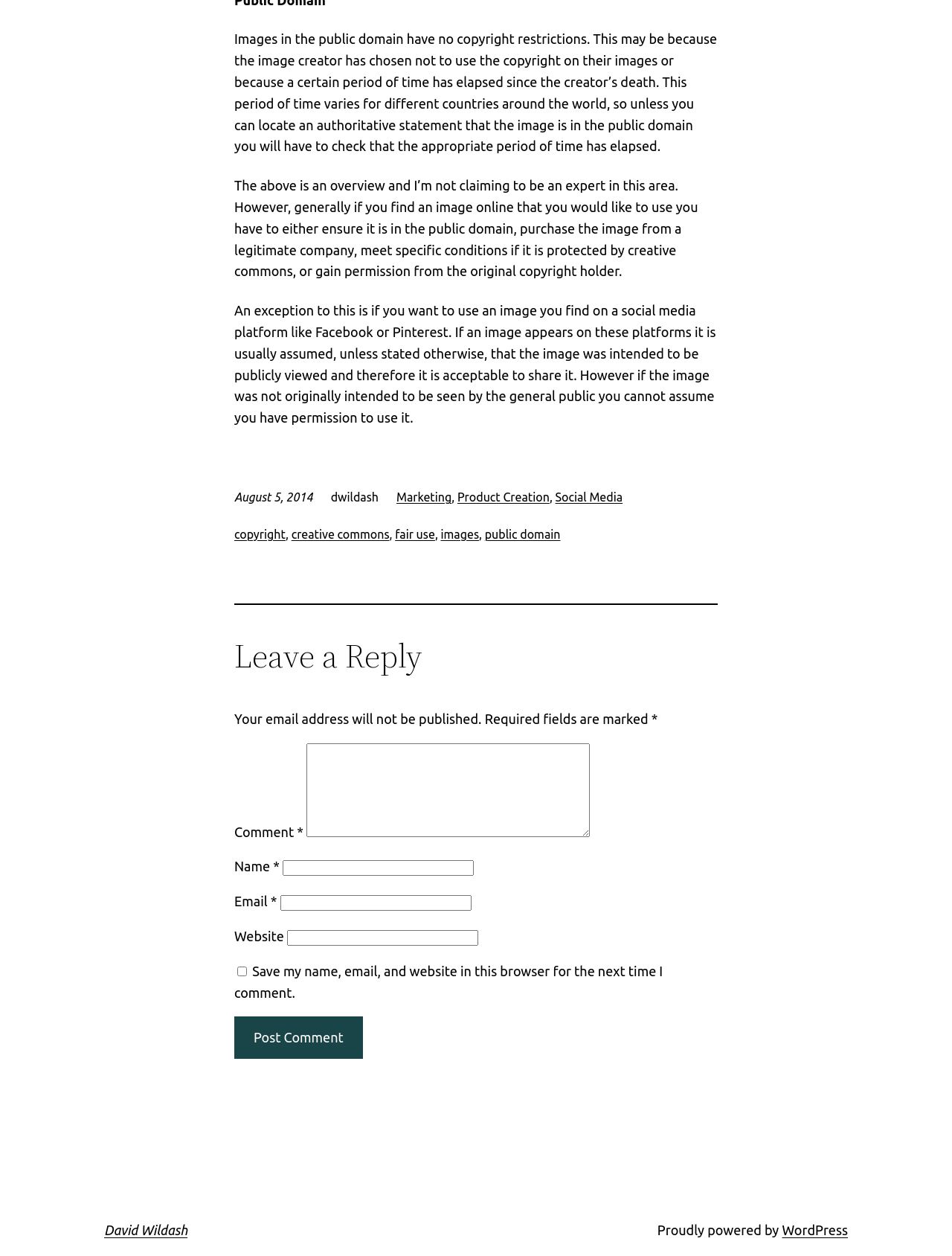Find the bounding box coordinates for the area that must be clicked to perform this action: "Click the 'Social Media' link".

[0.583, 0.39, 0.654, 0.401]